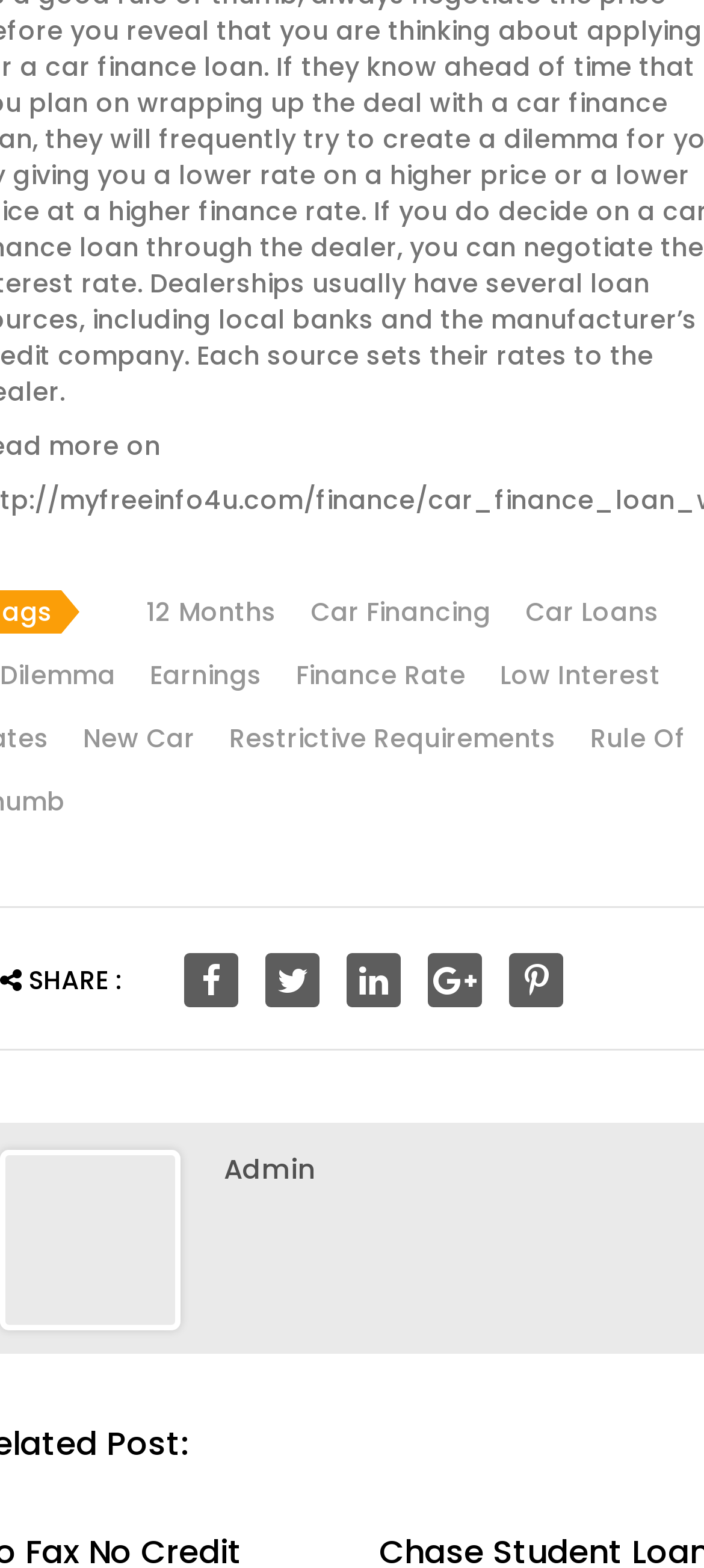Please identify the bounding box coordinates of the area that needs to be clicked to follow this instruction: "Explore car financing options".

[0.403, 0.379, 0.697, 0.402]